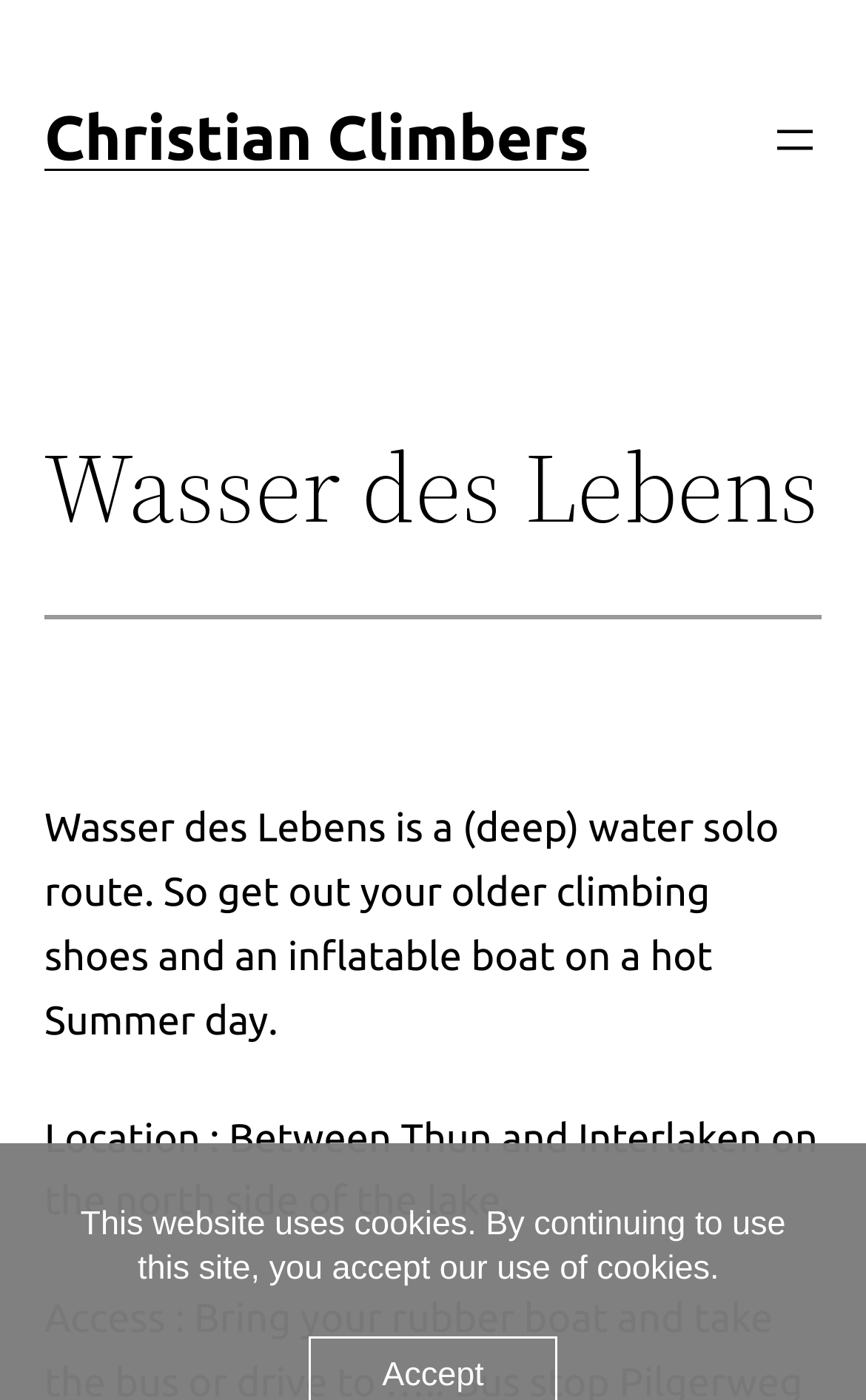Identify the bounding box of the UI element described as follows: "Christian Climbers". Provide the coordinates as four float numbers in the range of 0 to 1 [left, top, right, bottom].

[0.051, 0.075, 0.68, 0.124]